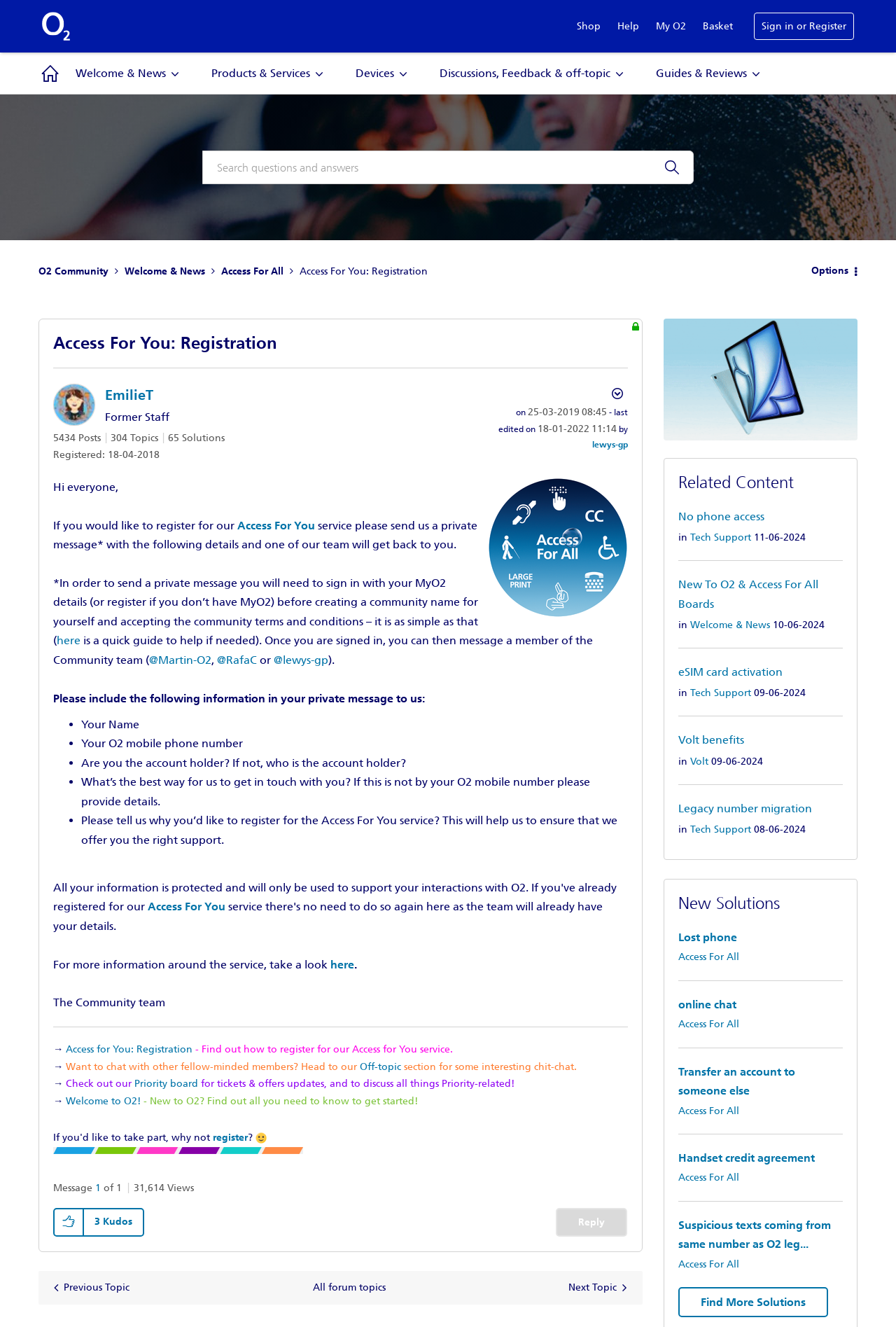Locate the bounding box coordinates of the element's region that should be clicked to carry out the following instruction: "Search for something in the search bar". The coordinates need to be four float numbers between 0 and 1, i.e., [left, top, right, bottom].

[0.226, 0.113, 0.774, 0.139]